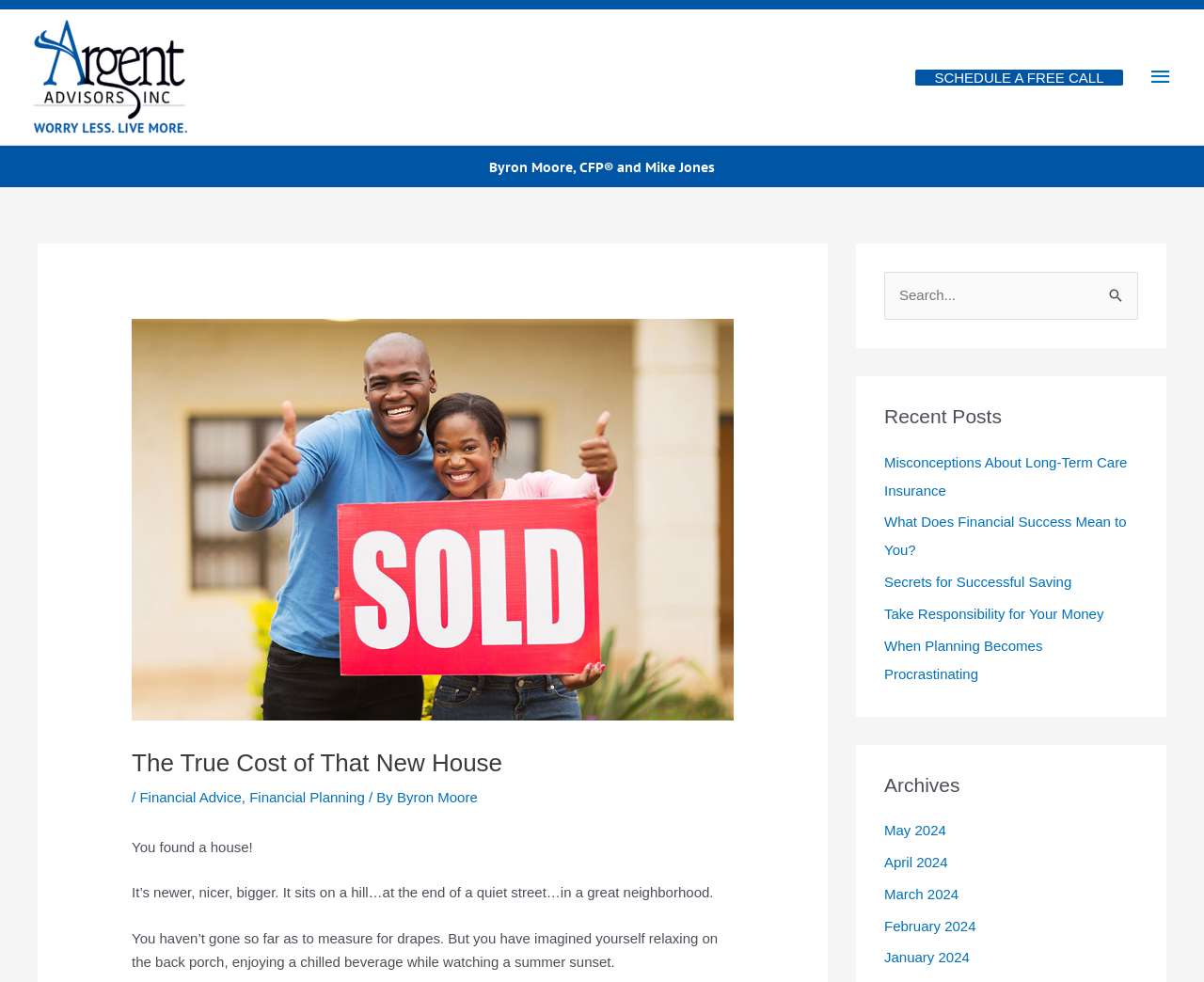Determine the bounding box coordinates for the area you should click to complete the following instruction: "Click on the 'SCHEDULE A FREE CALL' link".

[0.76, 0.07, 0.932, 0.087]